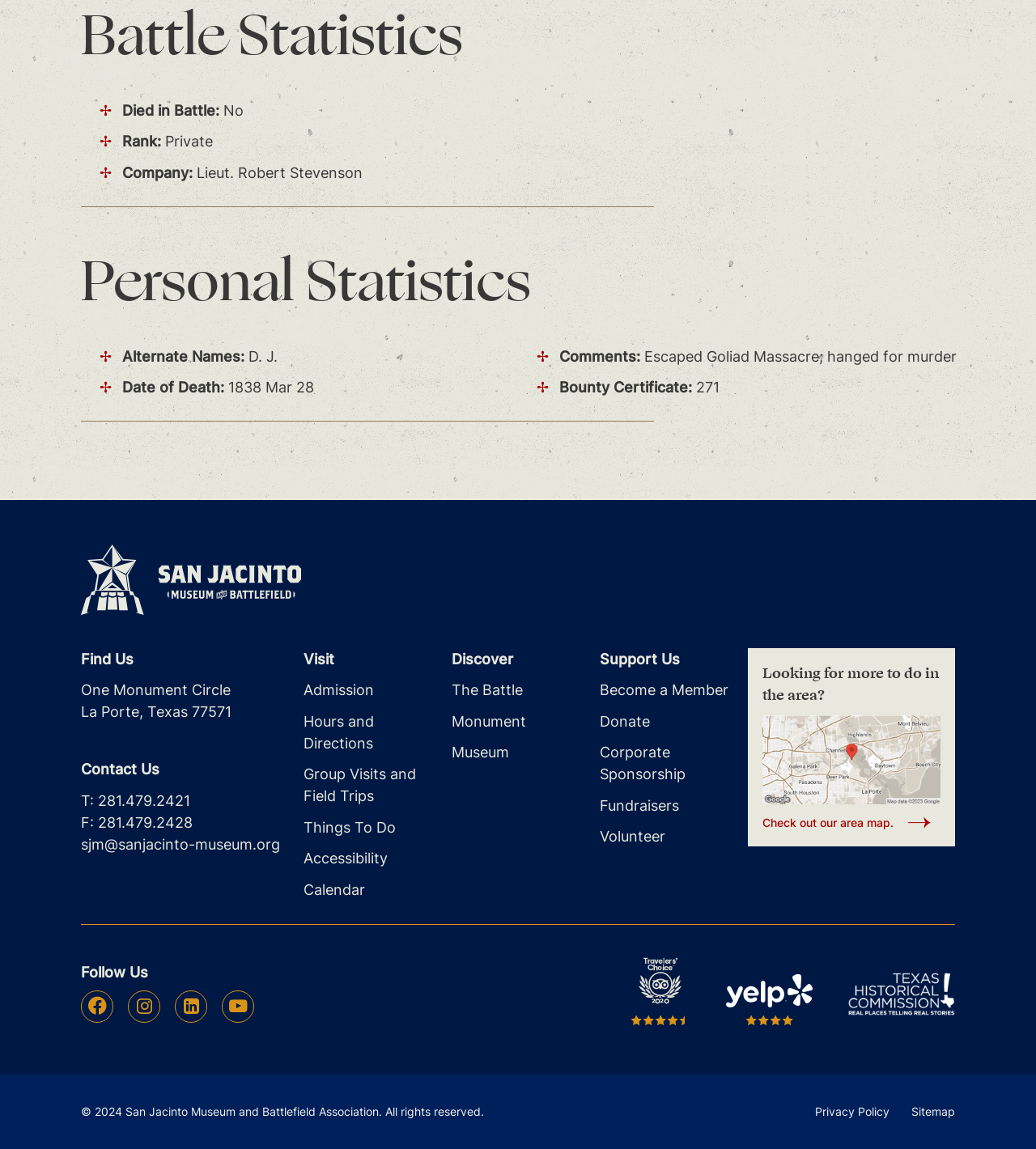Identify the bounding box coordinates of the HTML element based on this description: "aria-label="Search"".

None